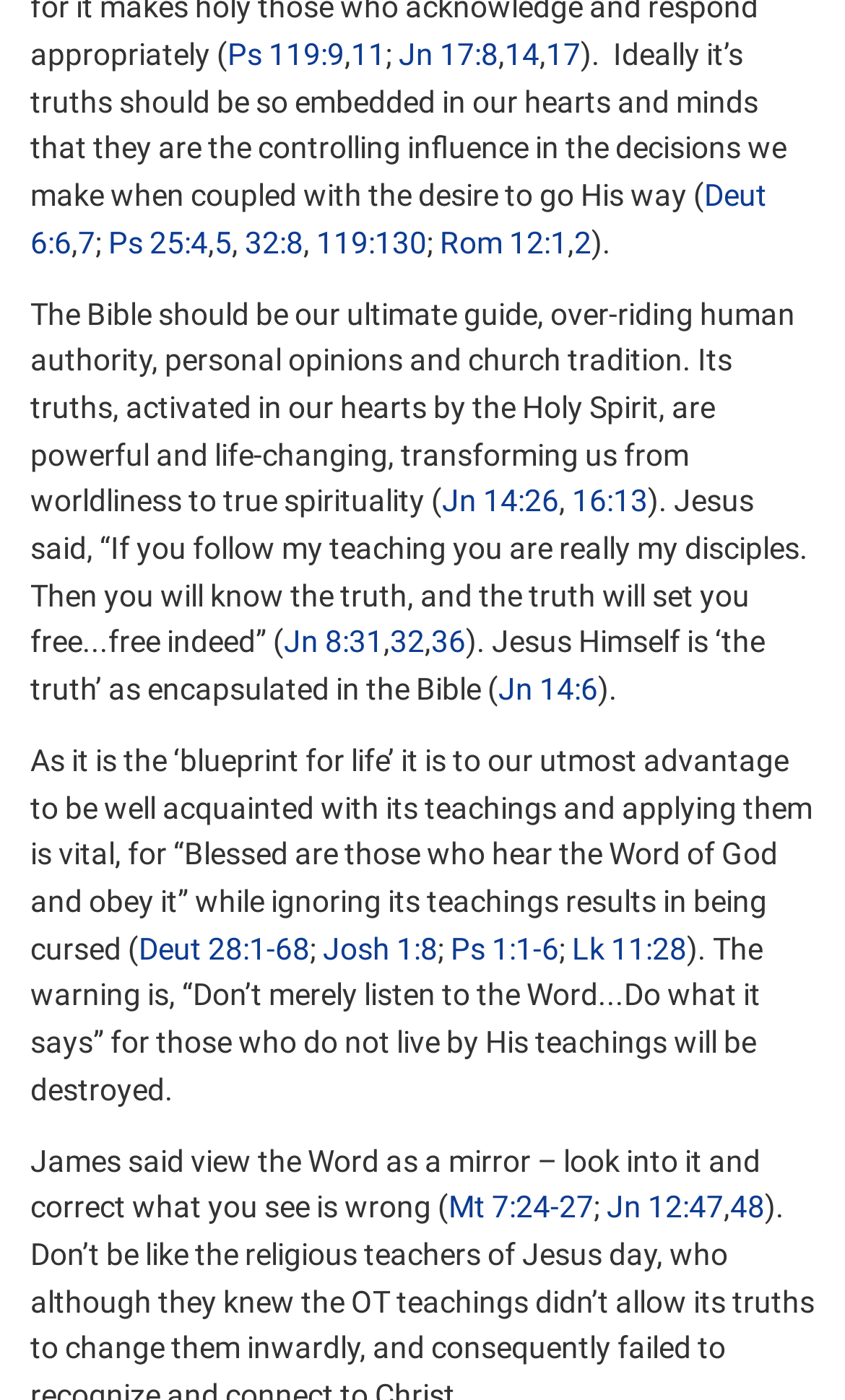Who said 'If you follow my teaching you are really my disciples. Then you will know the truth, and the truth will set you free...free indeed'?
Analyze the image and deliver a detailed answer to the question.

The text quotes Jesus as saying 'If you follow my teaching you are really my disciples. Then you will know the truth, and the truth will set you free...free indeed'. This indicates that Jesus is the one who made this statement.